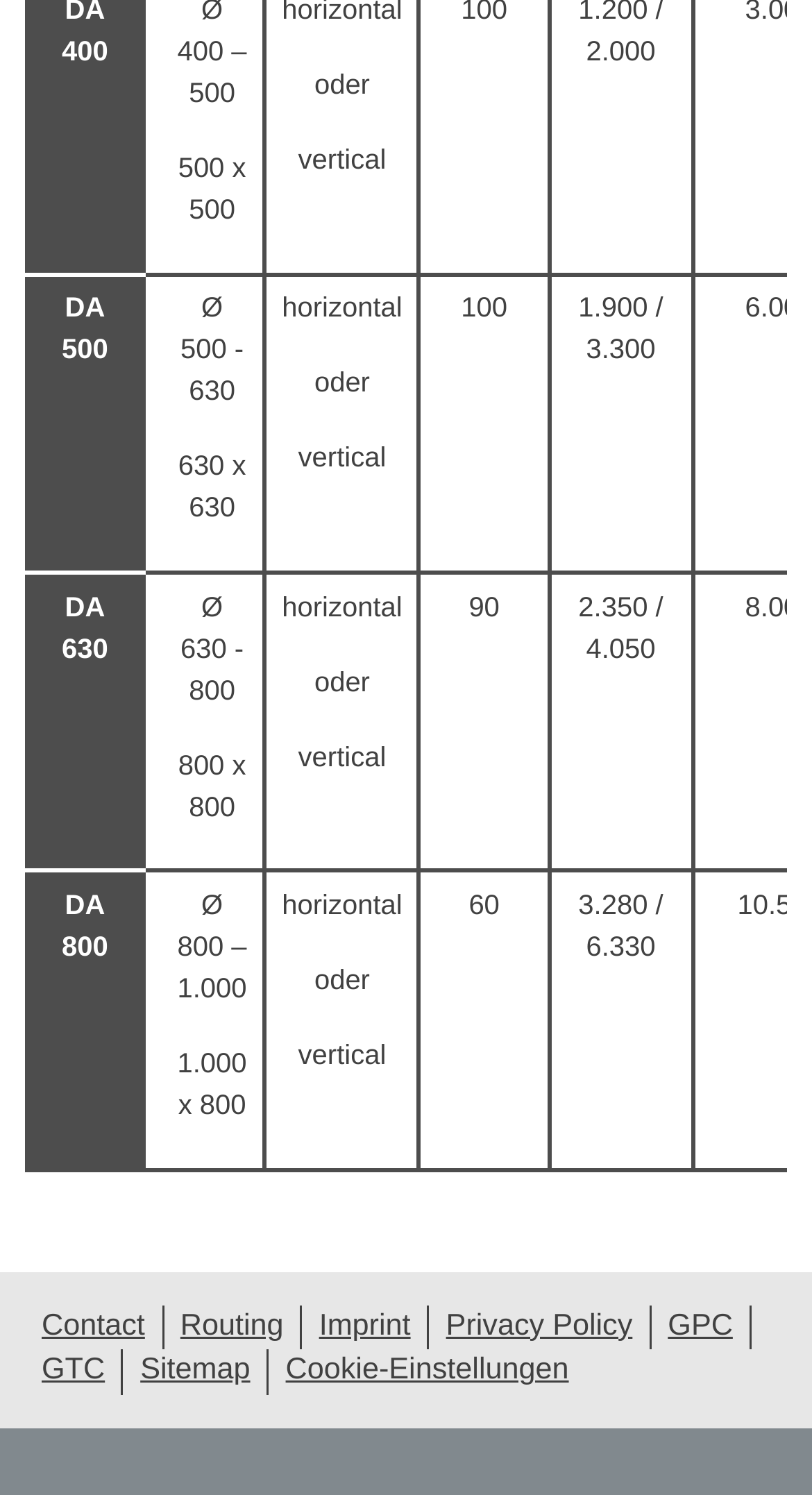Determine the bounding box for the UI element as described: "Privacy Policy". The coordinates should be represented as four float numbers between 0 and 1, formatted as [left, top, right, bottom].

None